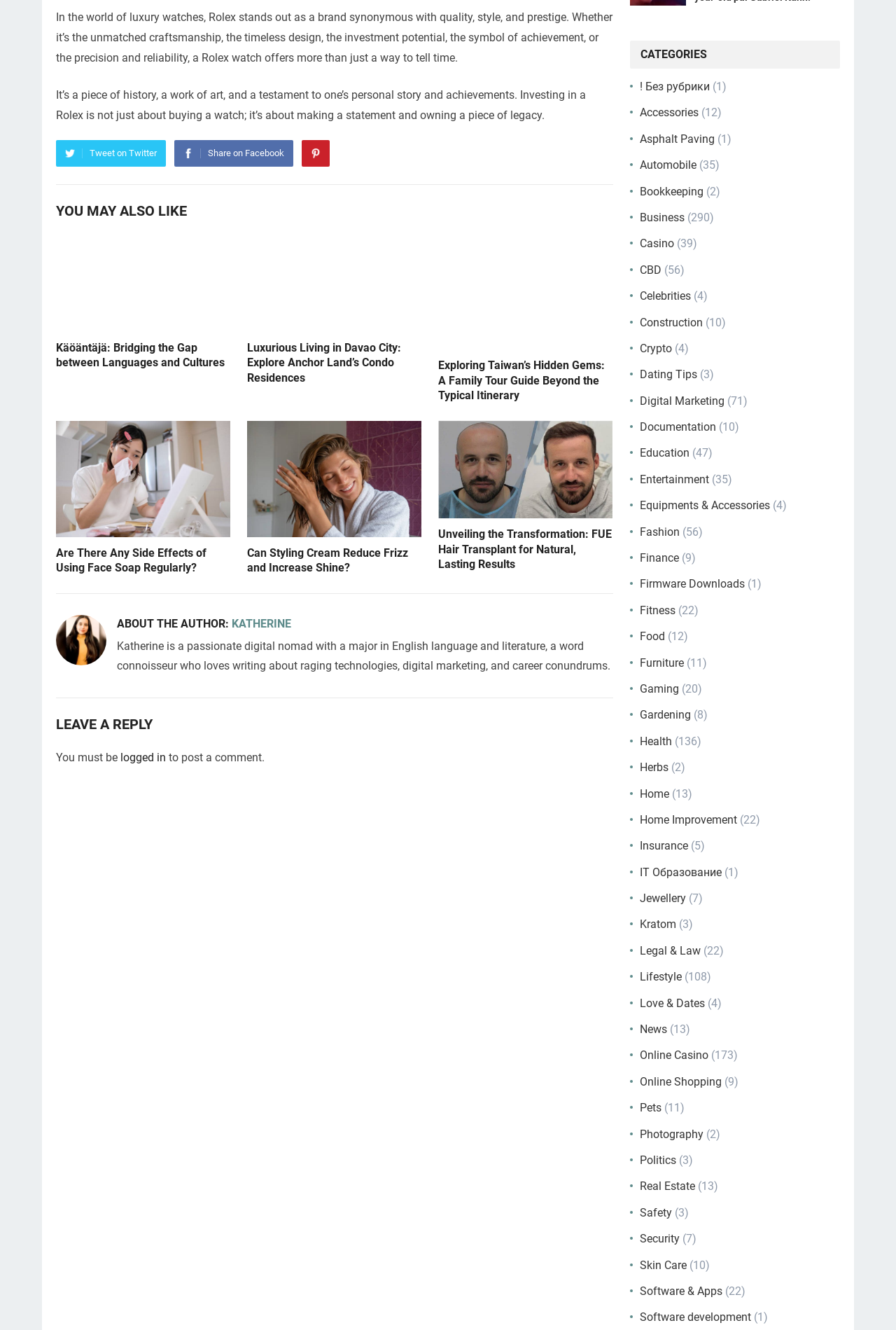Extract the bounding box coordinates for the UI element described as: "Bobby Anderson".

None